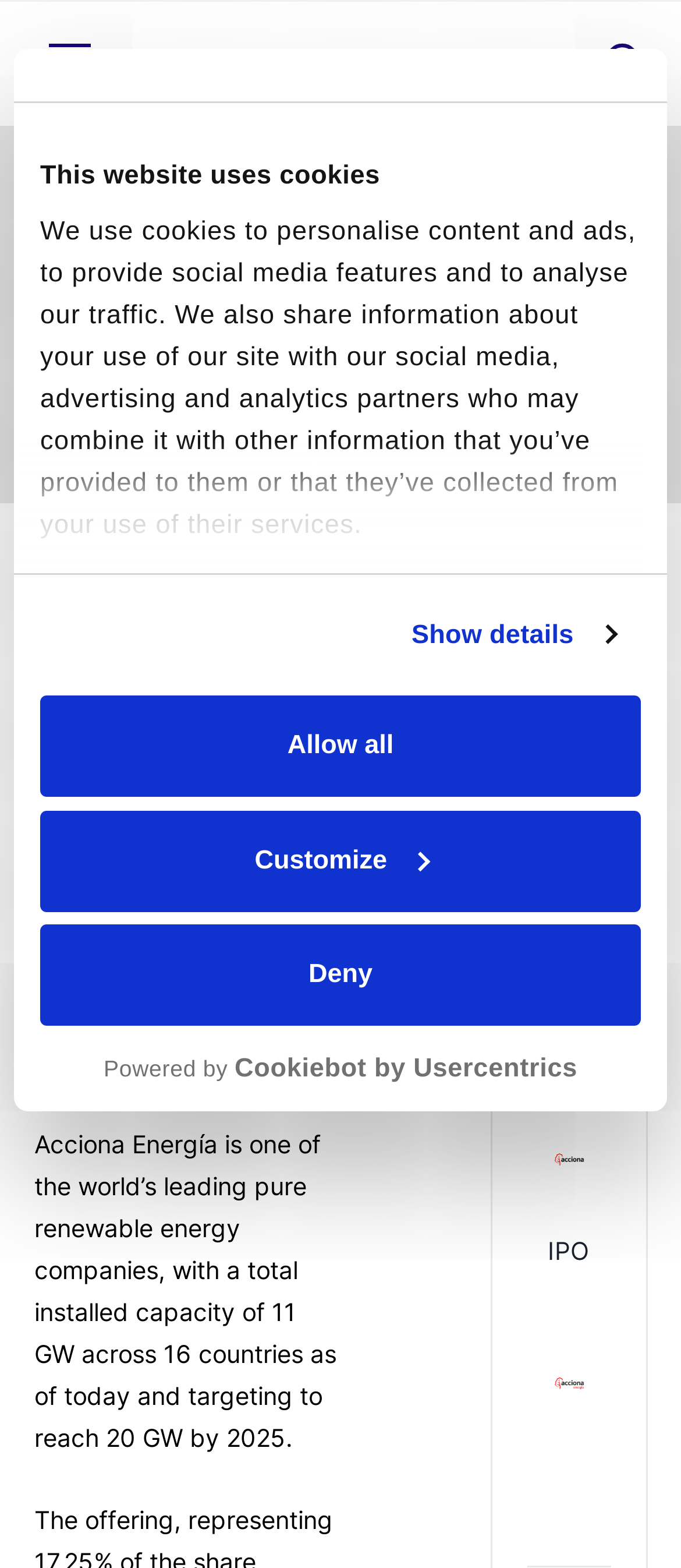Locate the bounding box coordinates of the clickable region to complete the following instruction: "Click the toggle navigation button."

[0.05, 0.018, 0.153, 0.062]